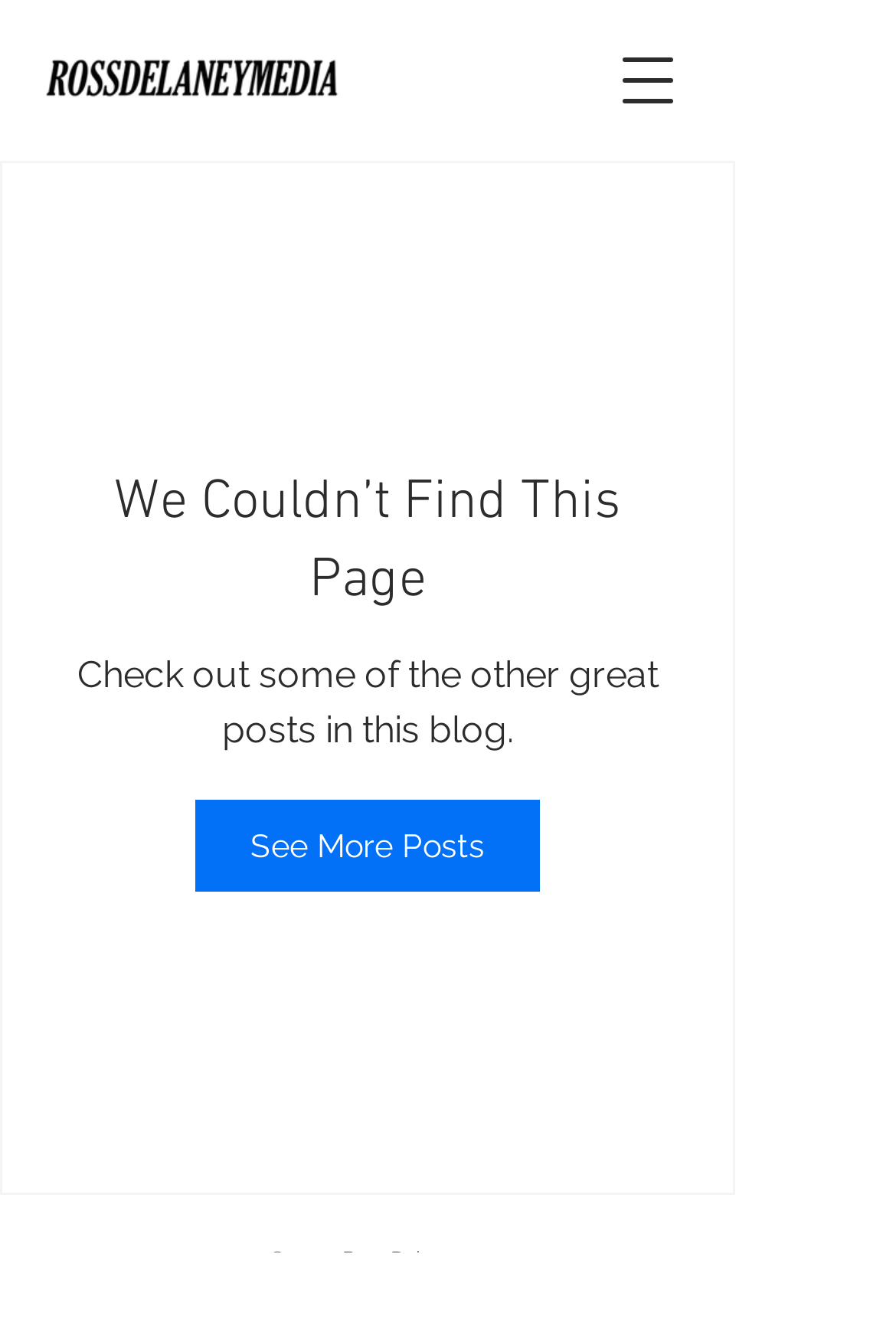What is the text above the 'See More Posts' link?
Give a single word or phrase as your answer by examining the image.

Check out some of the other great posts in this blog.